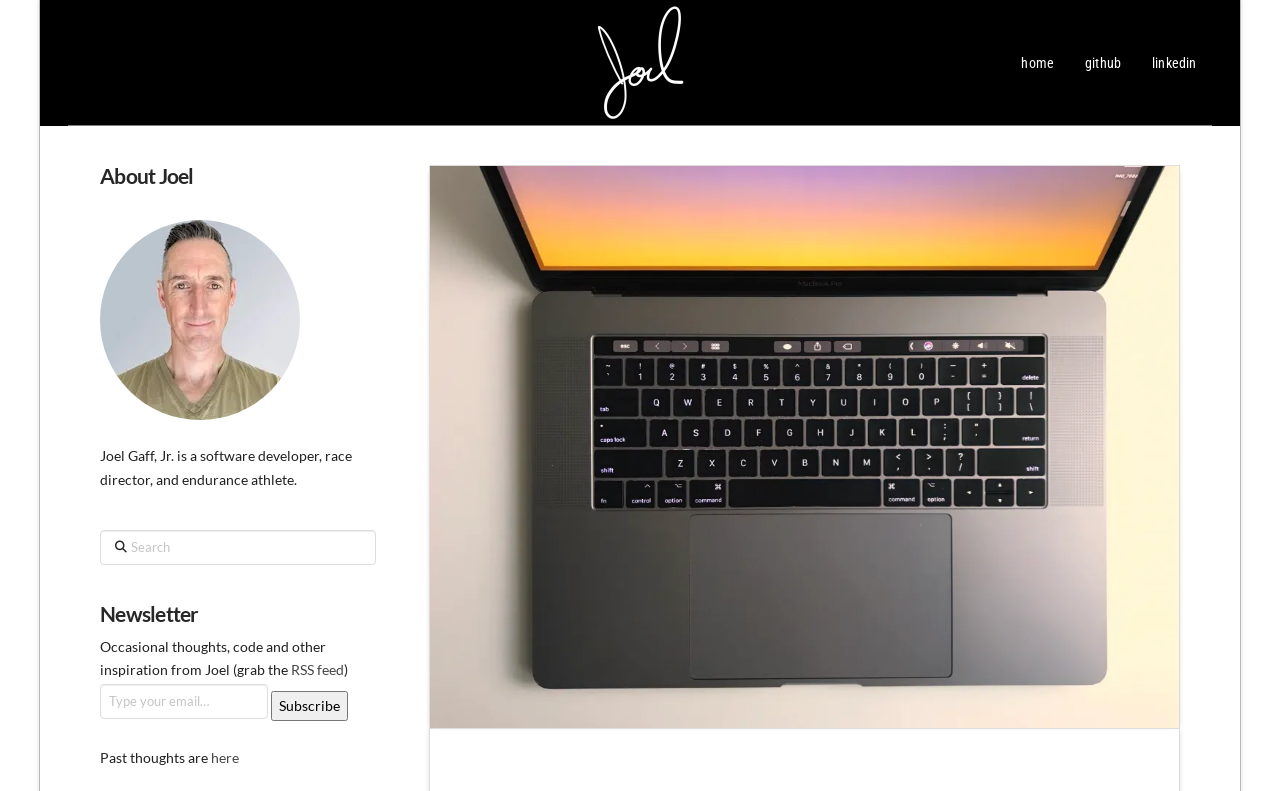Offer a detailed account of what is visible on the webpage.

The webpage is about Joel Gaff, Jr., a software developer, race director, and endurance athlete. At the top left, there is a link to "joelgaff.com" accompanied by an image, which is likely a logo. To the right of this, there are three links: "home", "github", and "linkedin", which are likely navigation links.

Below these links, there is a section with a heading "About Joel" on the left side of the page. This section contains an image of Joel Gaff, Jr., and a brief description of him. Below this, there is a search bar with a label "Search" and a textbox to input search queries.

Further down, there is a section with a heading "Newsletter" on the left side of the page. This section contains a description of the newsletter, a link to the RSS feed, and a textbox to input email addresses to subscribe to the newsletter. There is also a "Subscribe" button next to the textbox.

At the very bottom of the page, there is a sentence "Past thoughts are" followed by a link "here", which likely leads to an archive of past articles or blog posts.